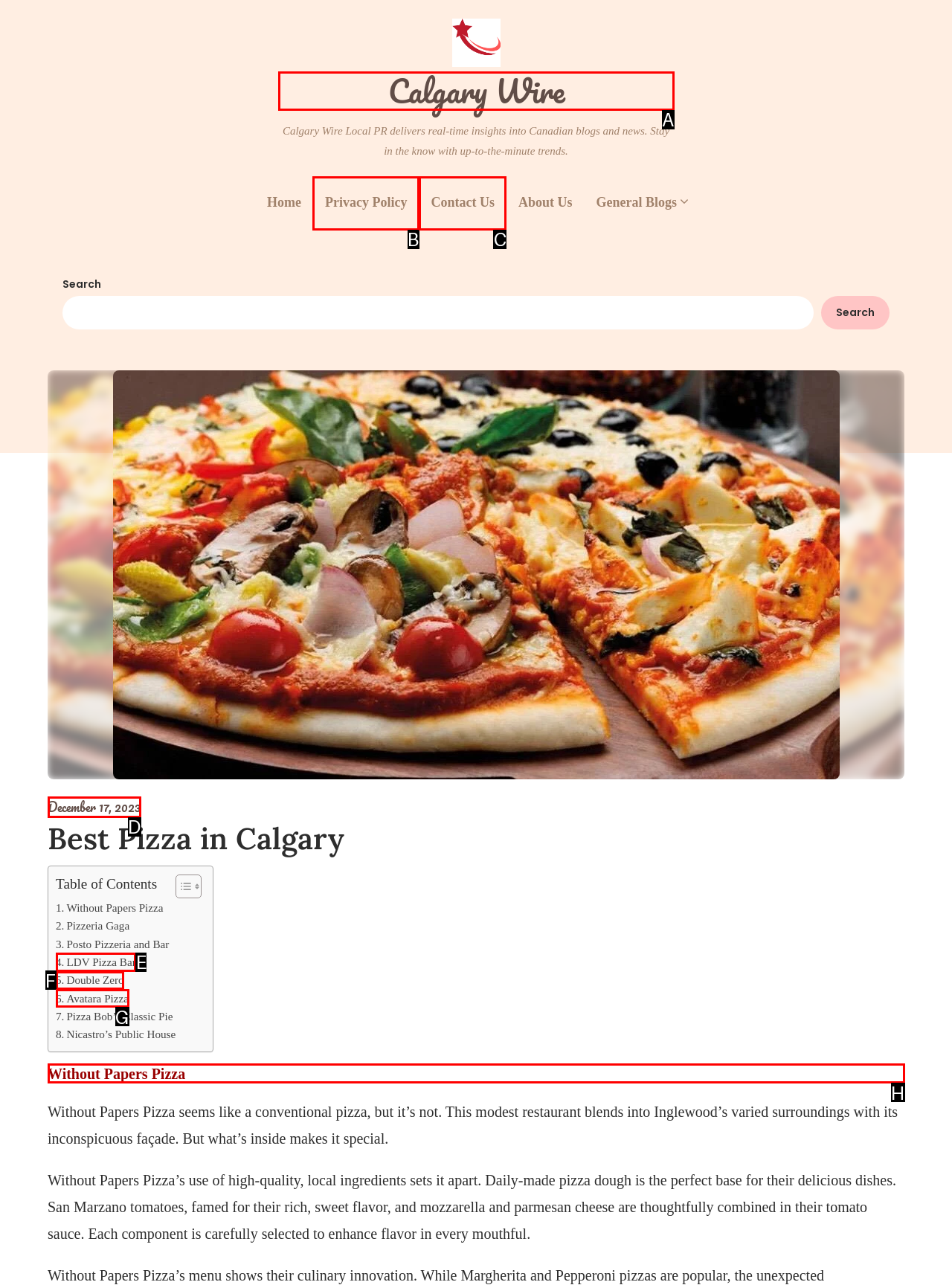Pick the option that should be clicked to perform the following task: Read about Without Papers Pizza
Answer with the letter of the selected option from the available choices.

H